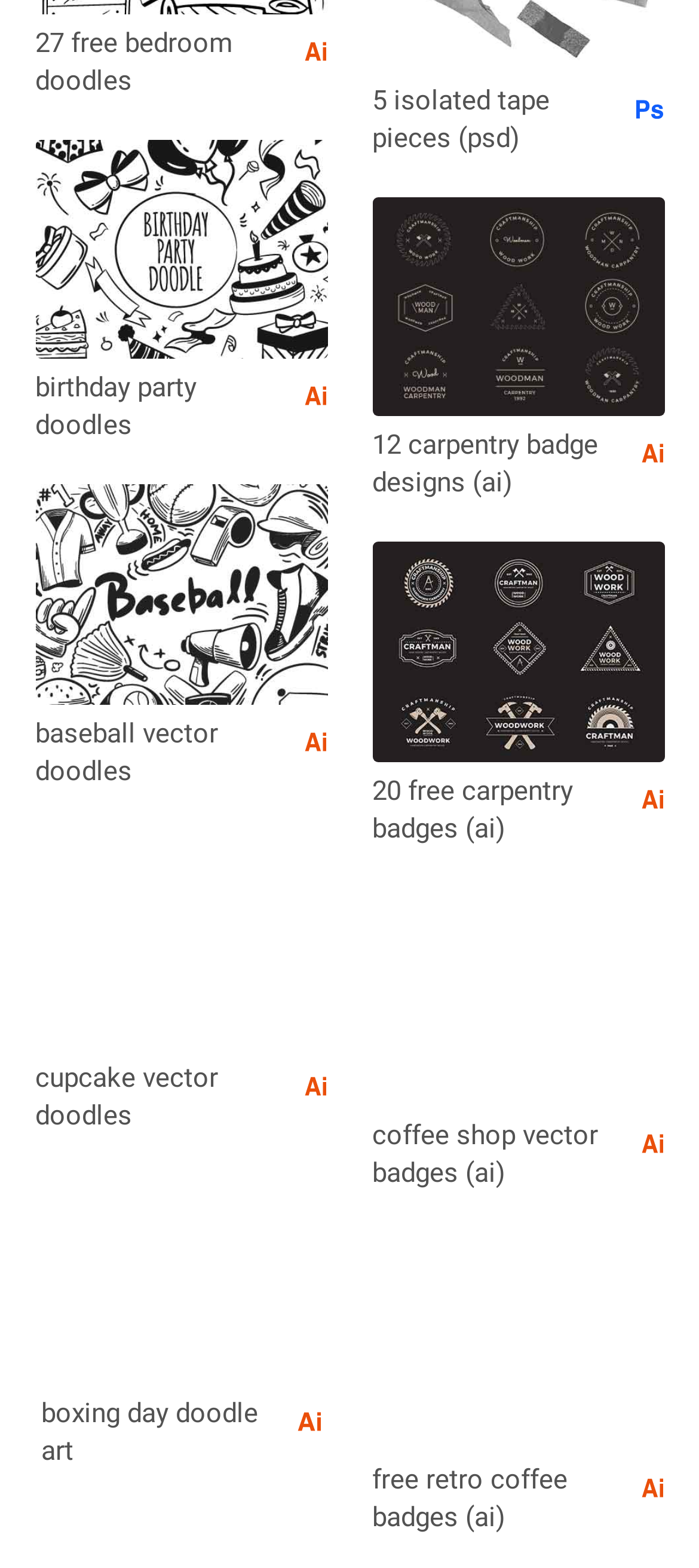Identify the bounding box of the HTML element described as: "Birthday Party Doodles".

[0.05, 0.233, 0.384, 0.286]